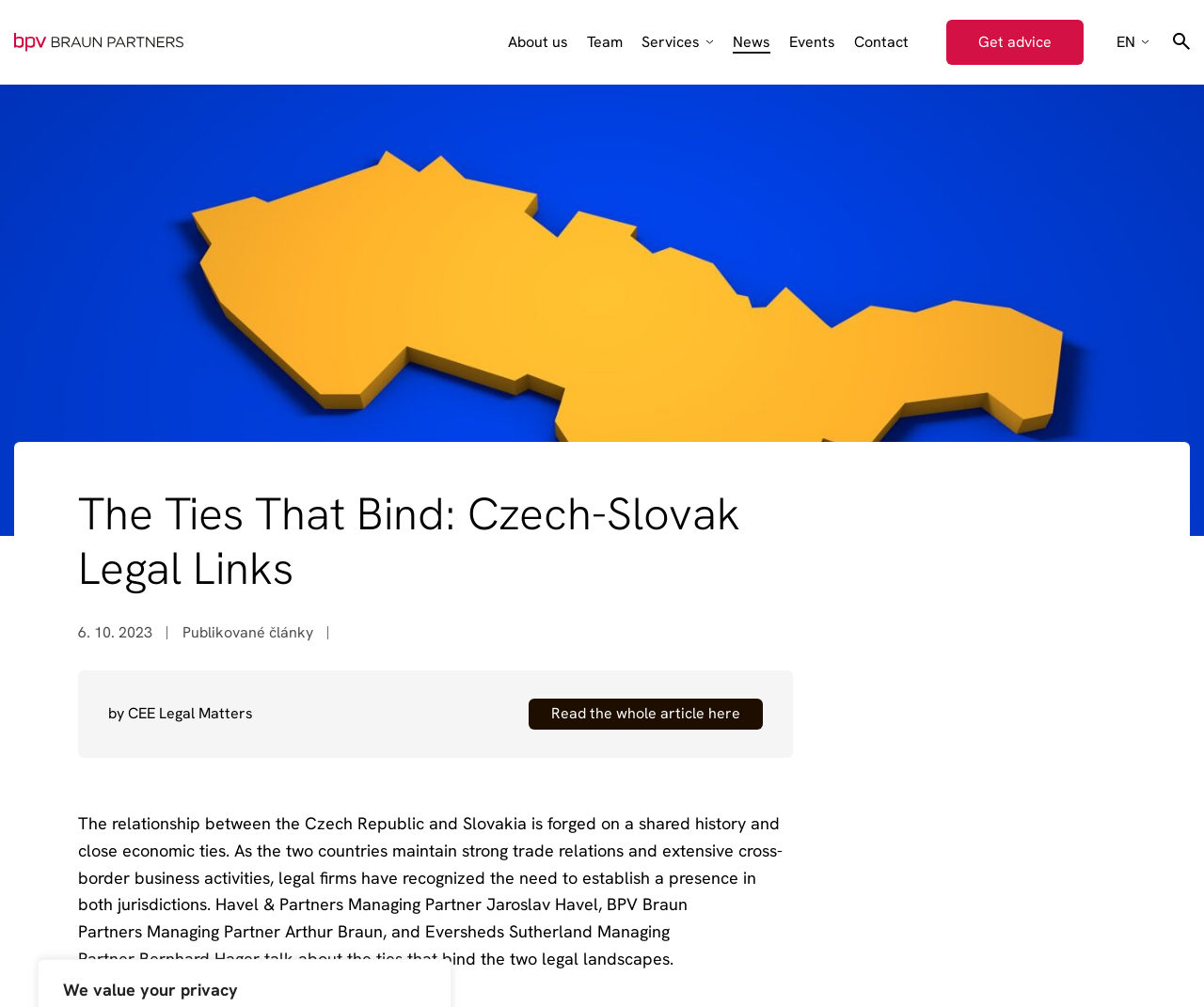Identify the bounding box coordinates for the region of the element that should be clicked to carry out the instruction: "Read the whole article here". The bounding box coordinates should be four float numbers between 0 and 1, i.e., [left, top, right, bottom].

[0.439, 0.694, 0.634, 0.725]